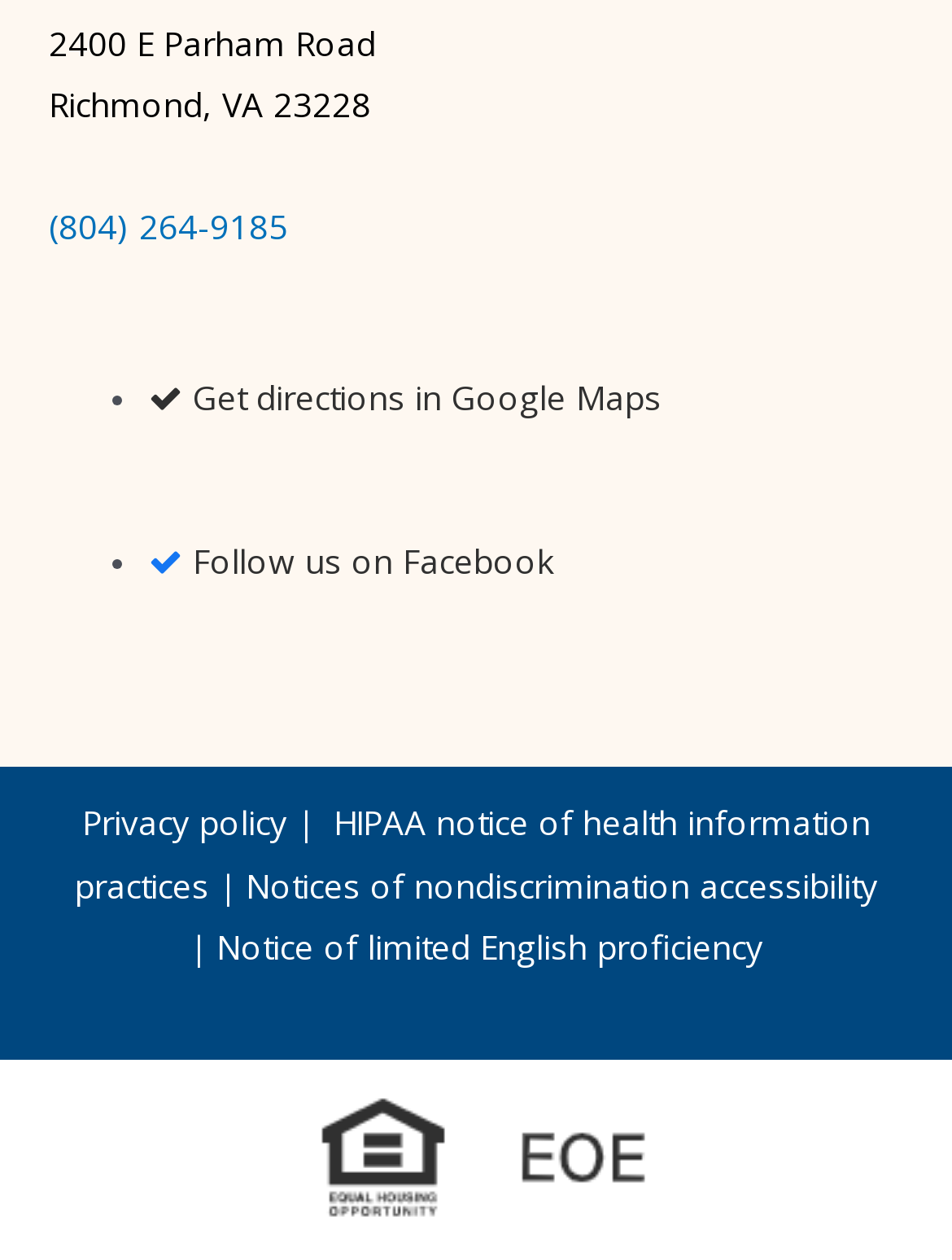What is the phone number of the location?
Look at the image and provide a short answer using one word or a phrase.

(804) 264-9185